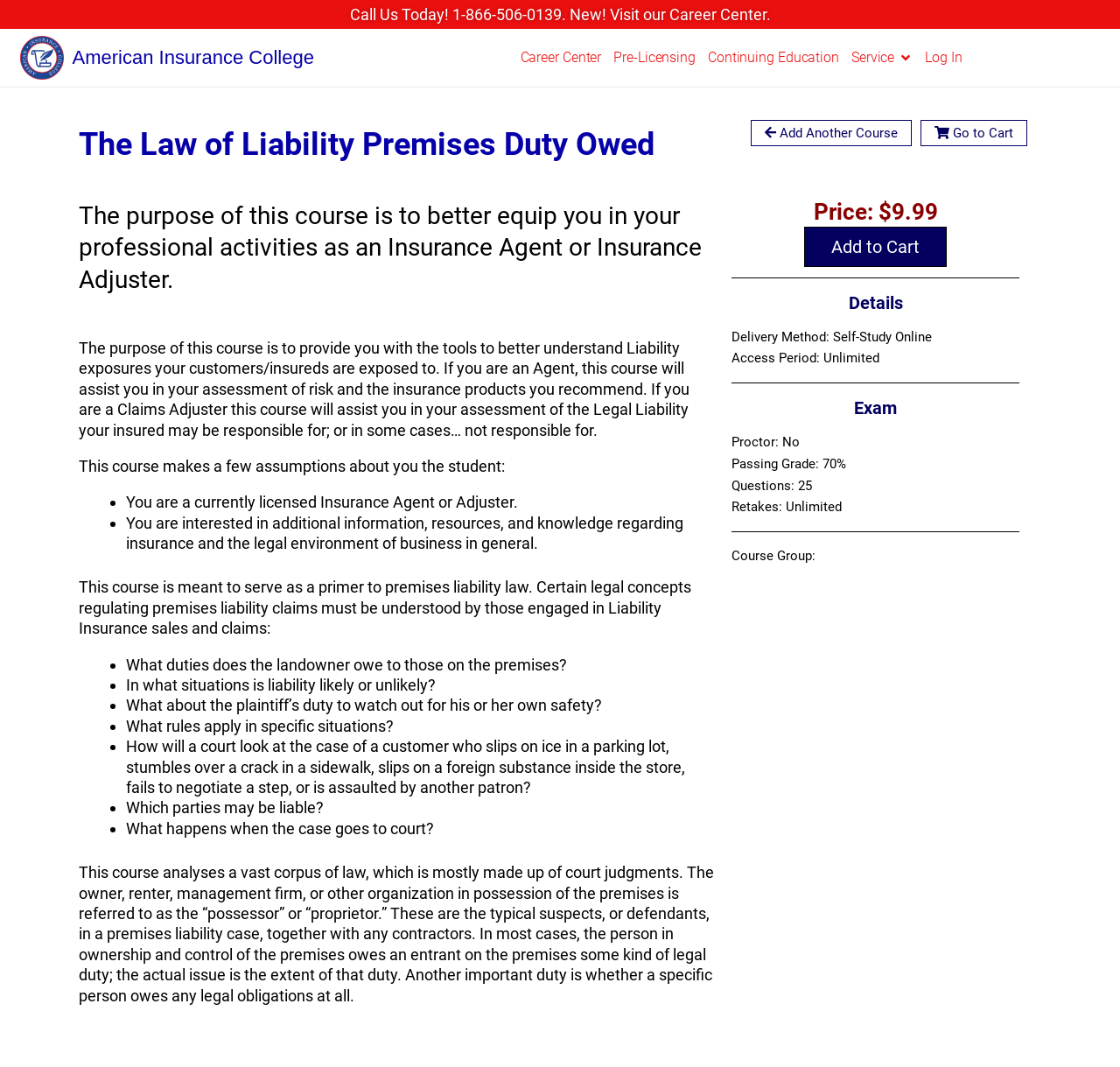Locate the UI element described by Log In and provide its bounding box coordinates. Use the format (top-left x, top-left y, bottom-right x, bottom-right y) with all values as floating point numbers between 0 and 1.

[0.82, 0.036, 0.865, 0.073]